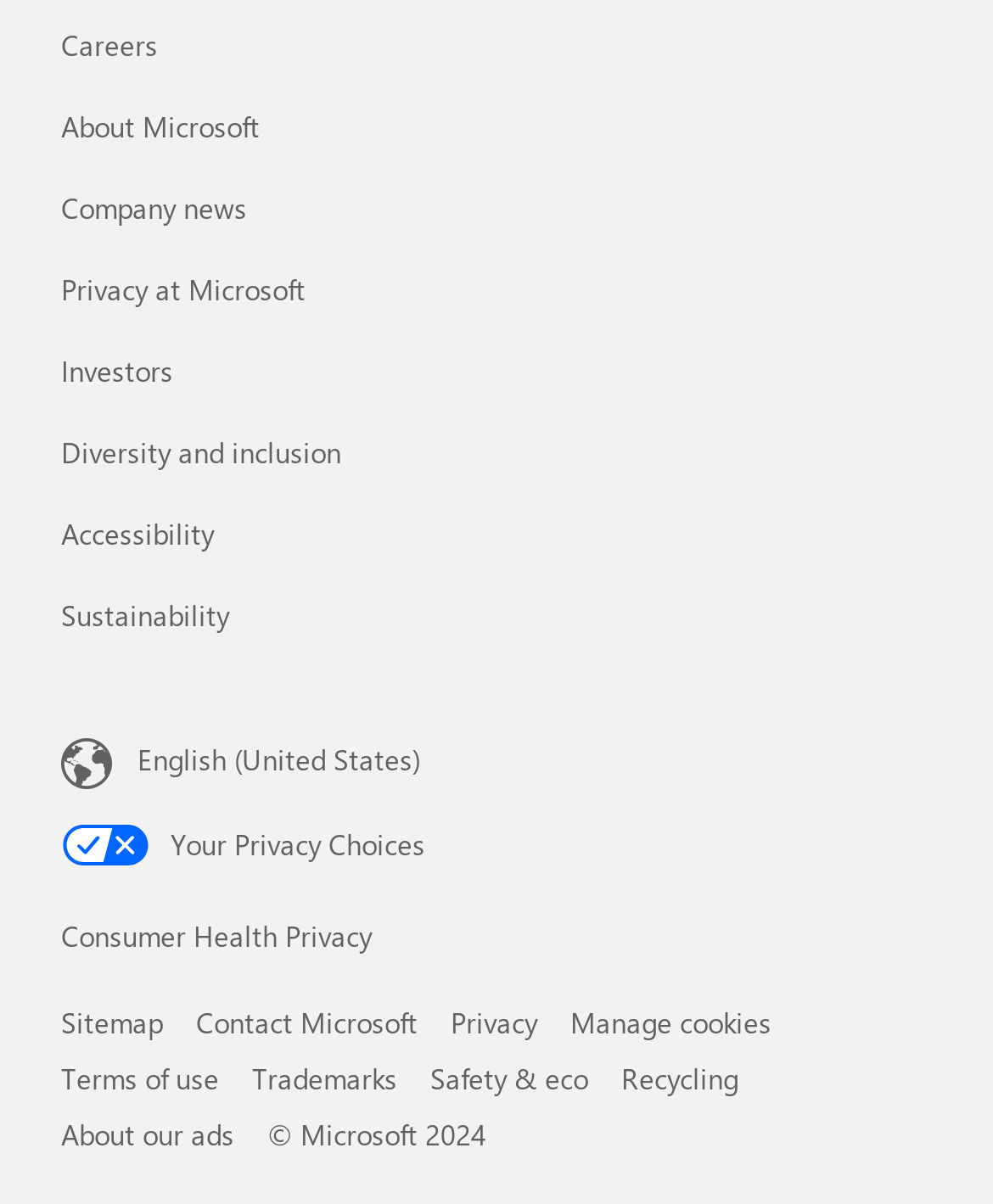How many links are in the footer?
Answer the question with detailed information derived from the image.

I counted the number of links in the footer section of the webpage, starting from 'Sitemap' to 'About our ads', and found a total of 15 links.